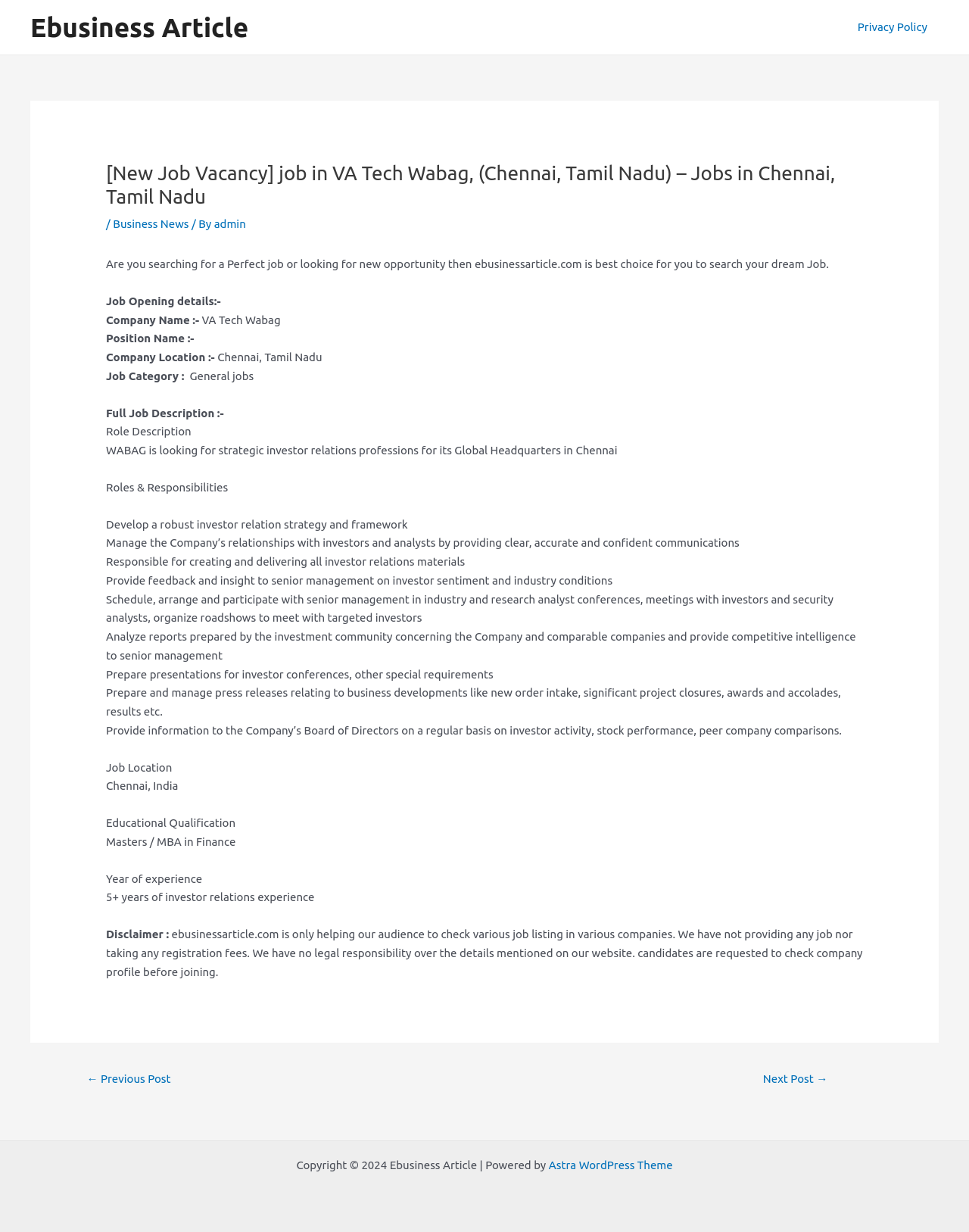Find the bounding box coordinates for the area that should be clicked to accomplish the instruction: "Read the job description".

[0.109, 0.36, 0.637, 0.371]